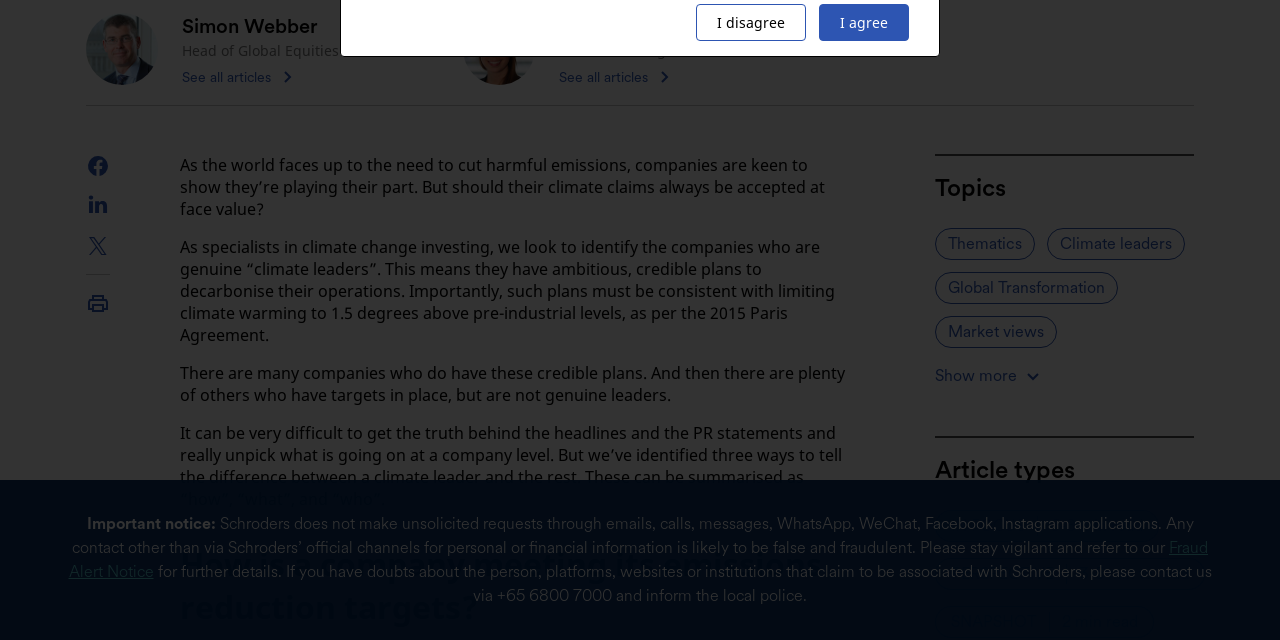Bounding box coordinates are specified in the format (top-left x, top-left y, bottom-right x, bottom-right y). All values are floating point numbers bounded between 0 and 1. Please provide the bounding box coordinate of the region this sentence describes: SNAPSHOT2 min read

[0.73, 0.947, 0.902, 0.997]